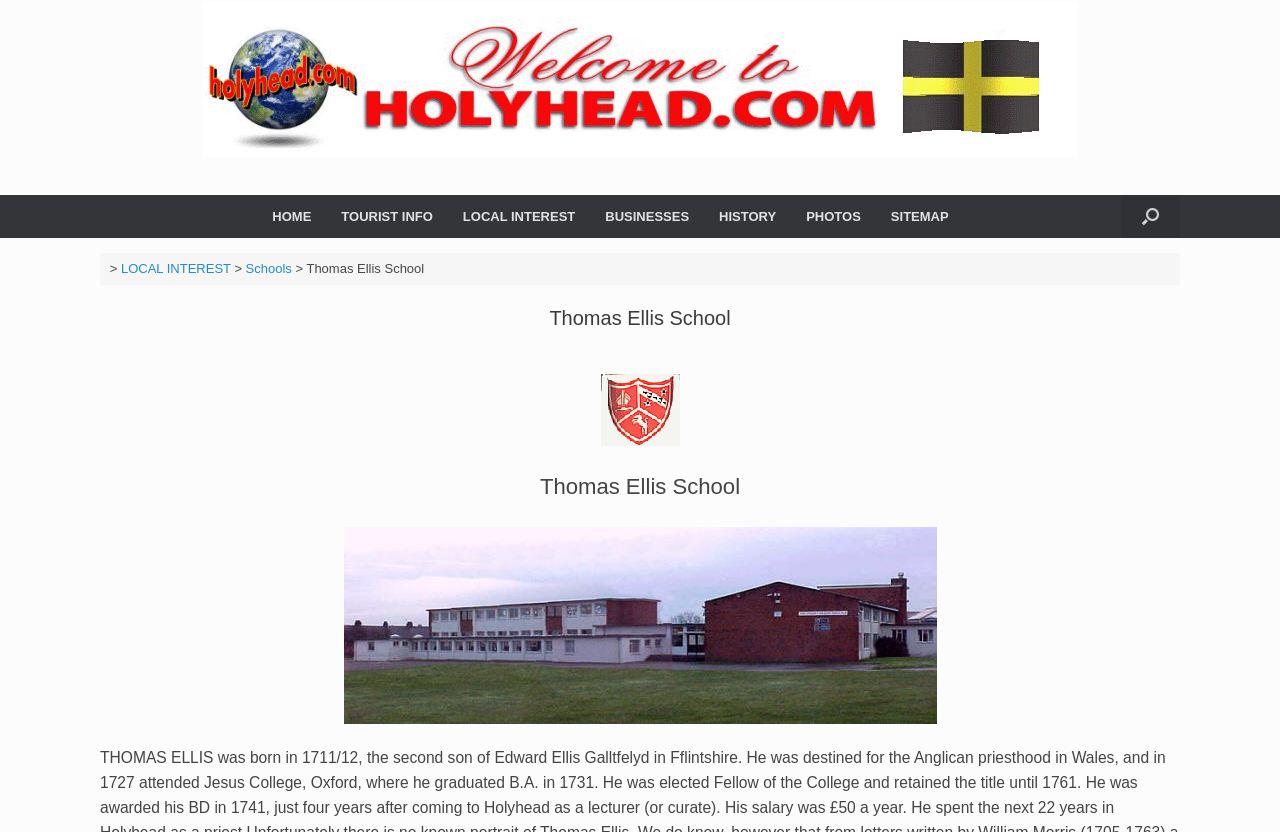Please find the bounding box coordinates of the element that needs to be clicked to perform the following instruction: "visit schools". The bounding box coordinates should be four float numbers between 0 and 1, represented as [left, top, right, bottom].

[0.192, 0.314, 0.228, 0.332]